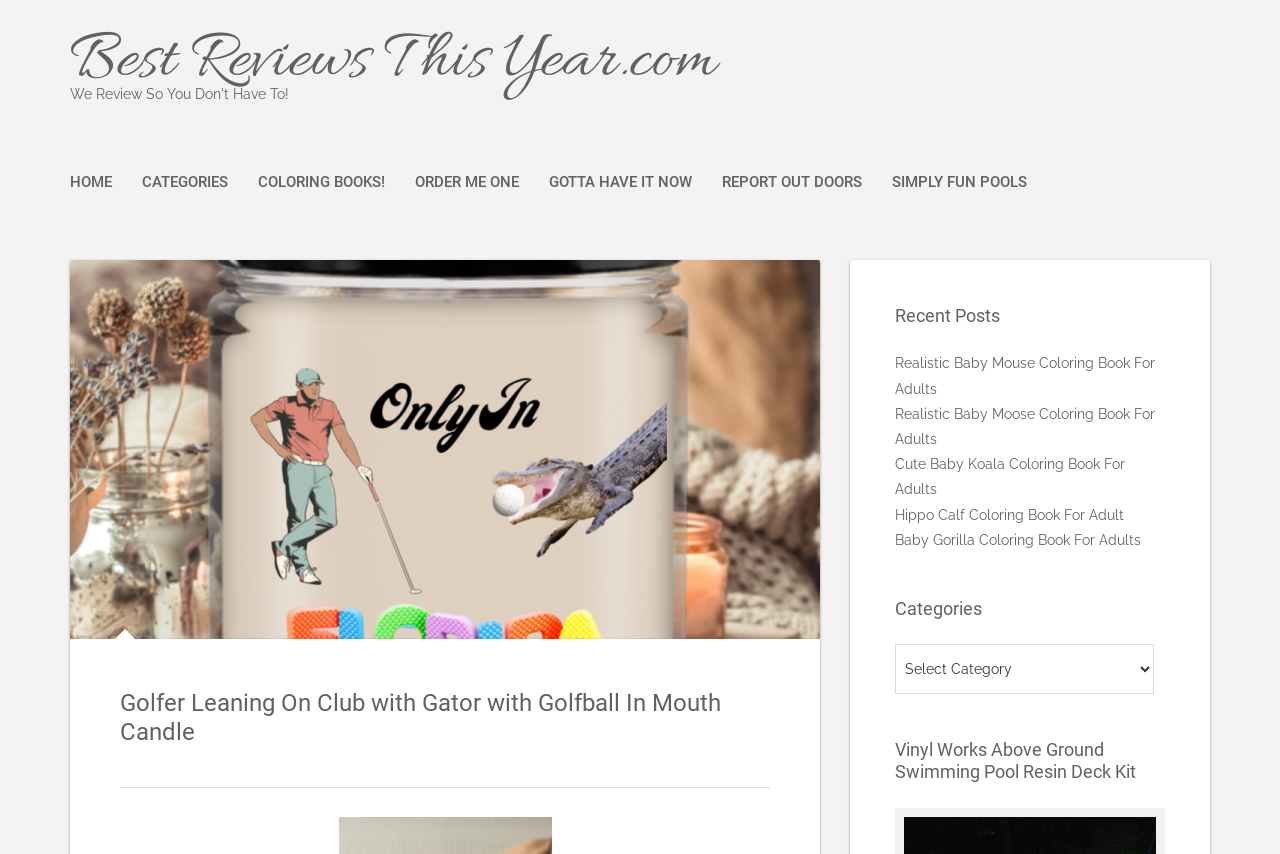Please identify the bounding box coordinates of the clickable area that will allow you to execute the instruction: "Click on the 'HOME' link".

[0.055, 0.202, 0.088, 0.228]